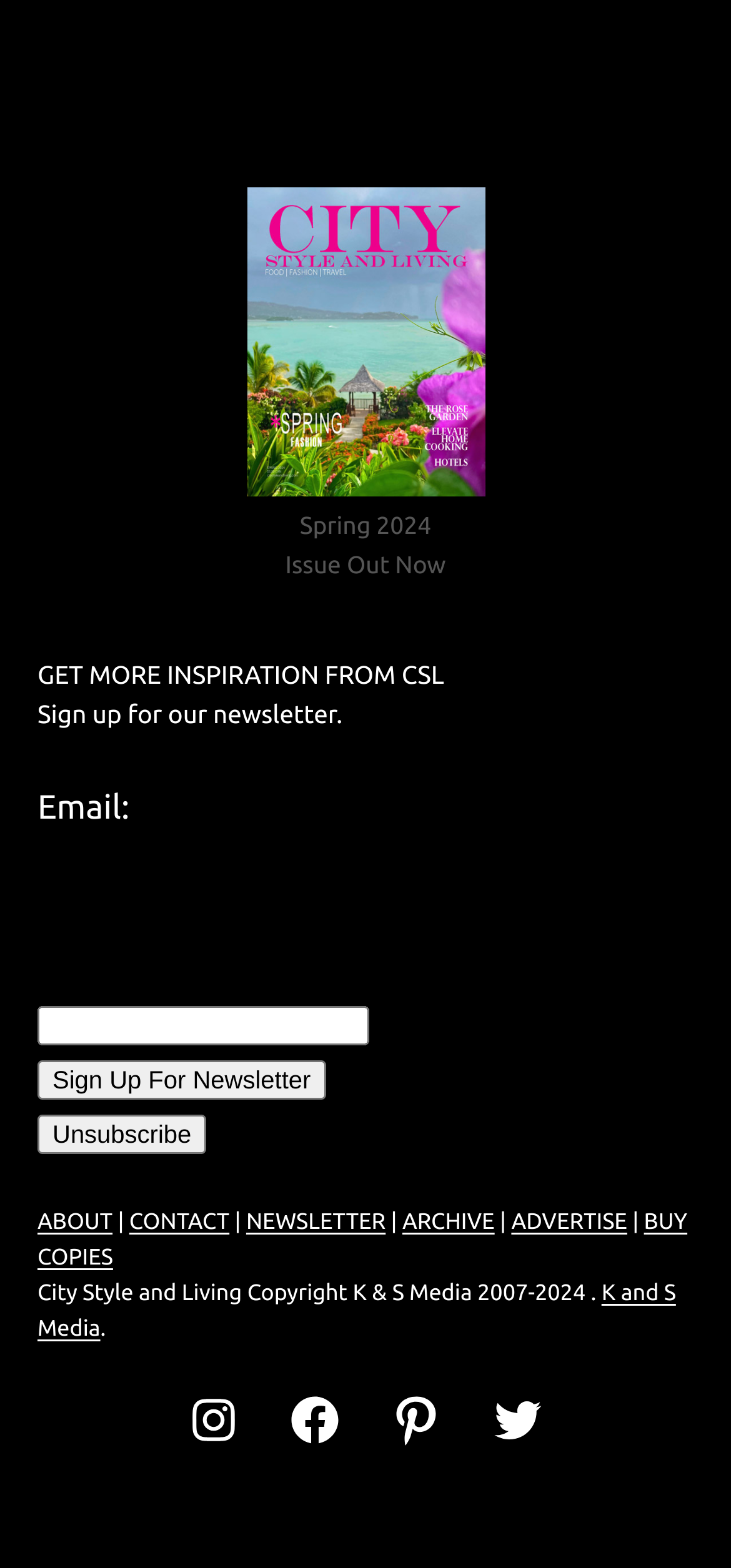What is the current issue of City Style and Living?
Respond to the question with a well-detailed and thorough answer.

The current issue of City Style and Living can be determined by looking at the figure element with the text 'City Style and Living Digital Spring2024' and its corresponding figcaption element with the text 'Spring 2024' and 'Issue Out Now'.